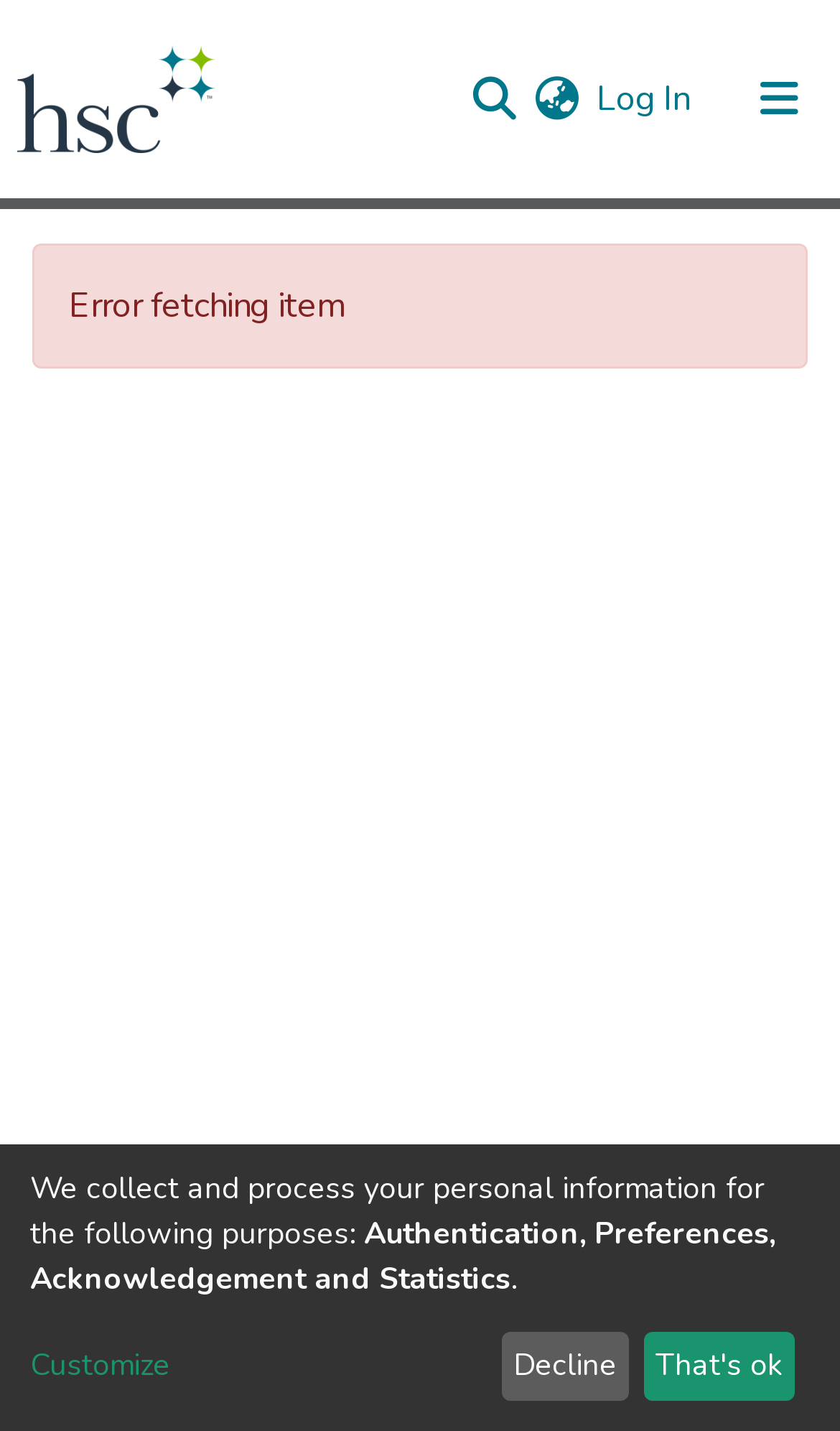What is the purpose of the search bar?
Look at the image and answer with only one word or phrase.

To search the repository